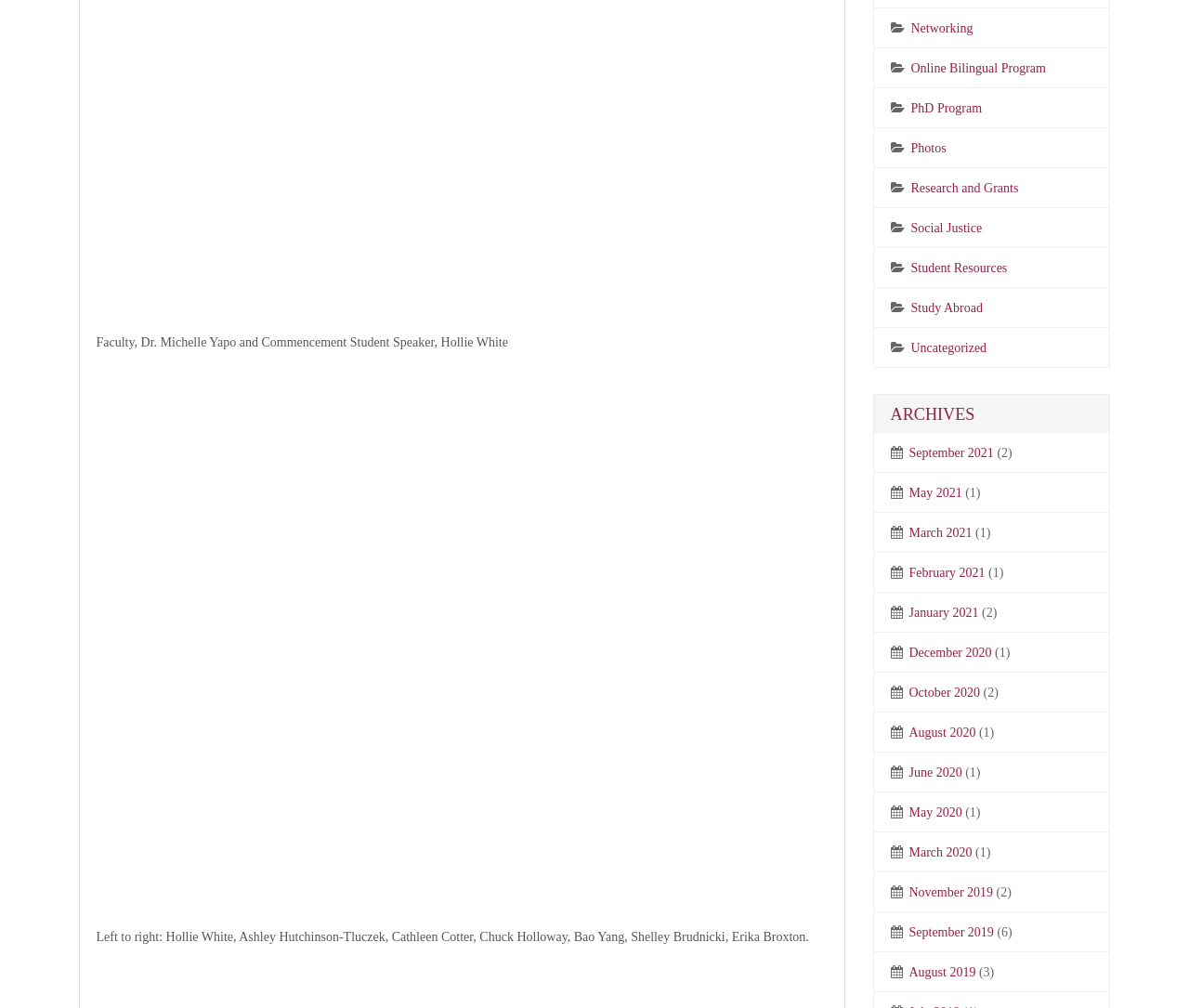Locate the bounding box of the UI element based on this description: "Uncategorized". Provide four float numbers between 0 and 1 as [left, top, right, bottom].

[0.766, 0.338, 0.83, 0.352]